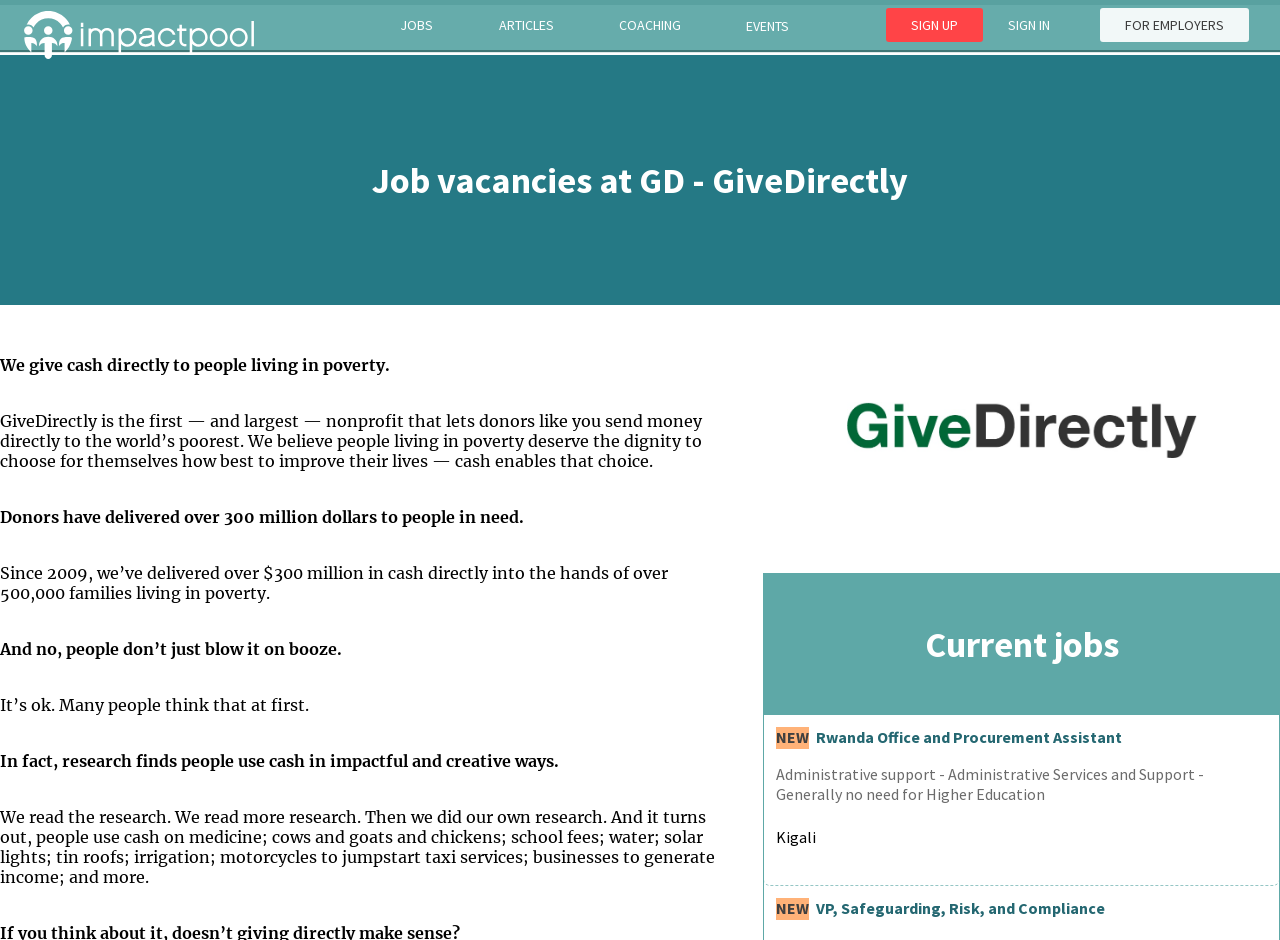Find the bounding box coordinates for the area you need to click to carry out the instruction: "Click on JOBS". The coordinates should be four float numbers between 0 and 1, indicated as [left, top, right, bottom].

[0.3, 0.004, 0.351, 0.049]